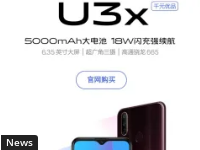Please give a succinct answer to the question in one word or phrase:
What is the display size of the Vivo U3x smartphone?

6.35 inches